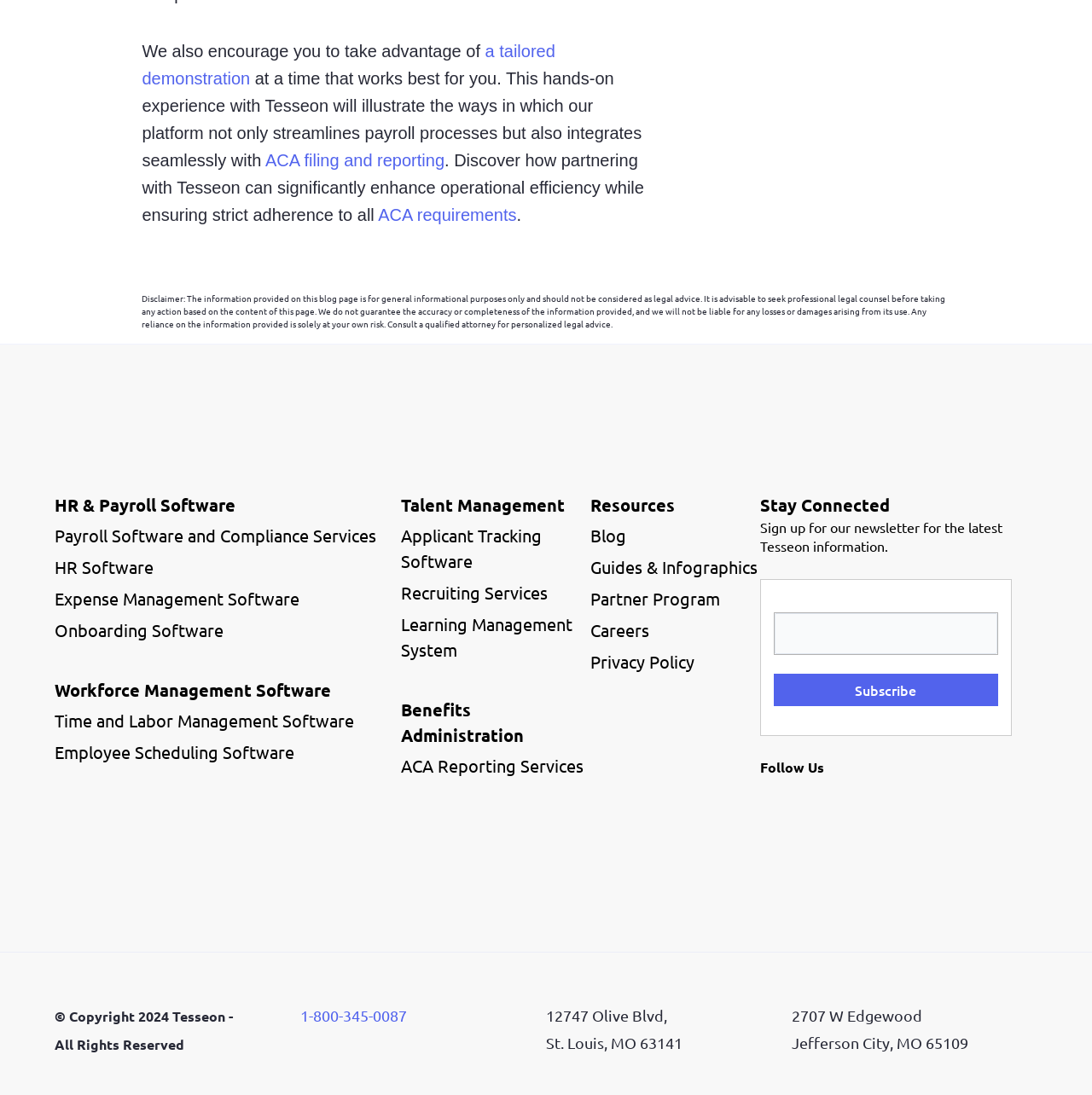Provide the bounding box coordinates for the area that should be clicked to complete the instruction: "Read the blog".

[0.541, 0.472, 0.696, 0.5]